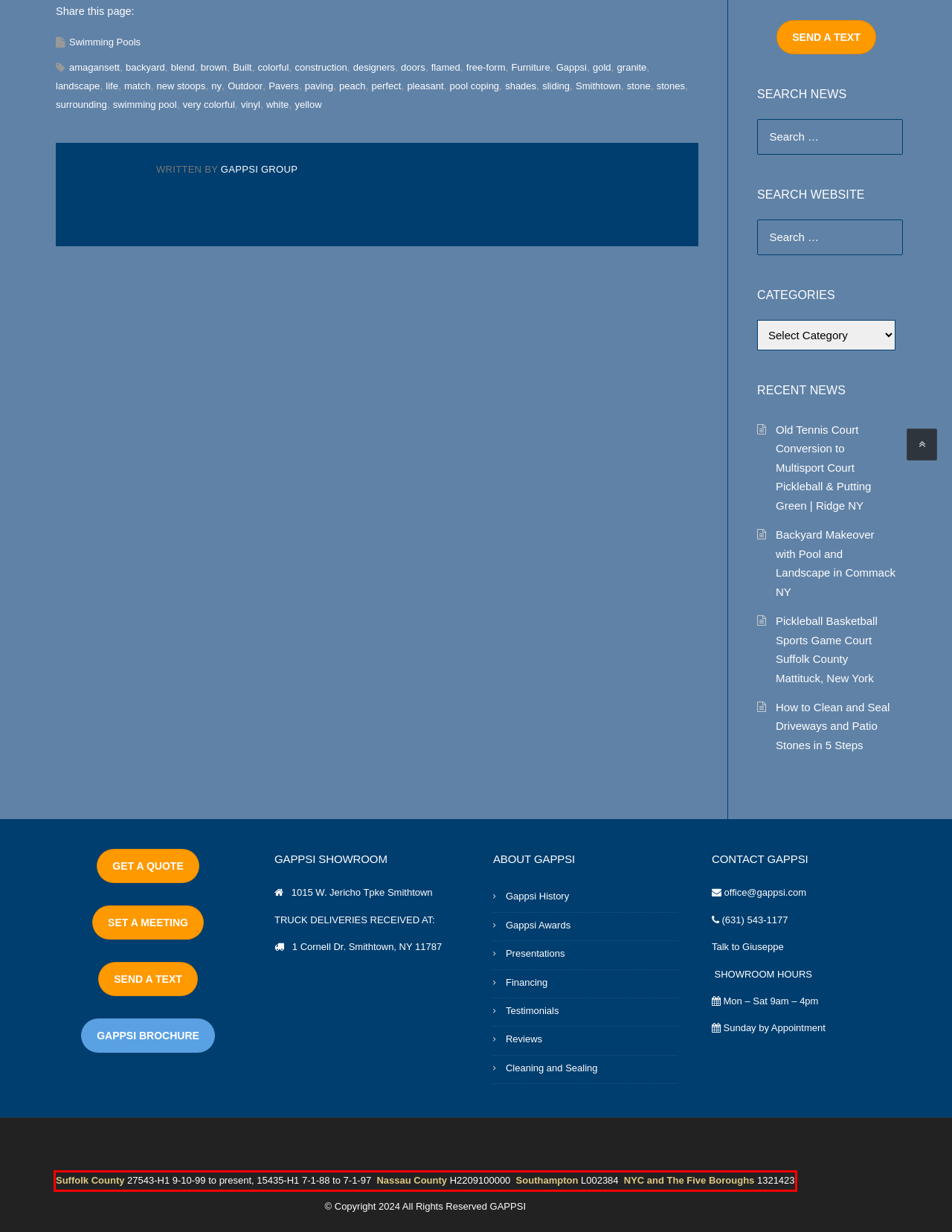Given a screenshot of a webpage with a red bounding box, please identify and retrieve the text inside the red rectangle.

Suffolk County 27543-H1 9-10-99 to present, 15435-H1 7-1-88 to 7-1-97 Nassau County H2209100000 Southampton L002384 NYC and The Five Boroughs 1321423